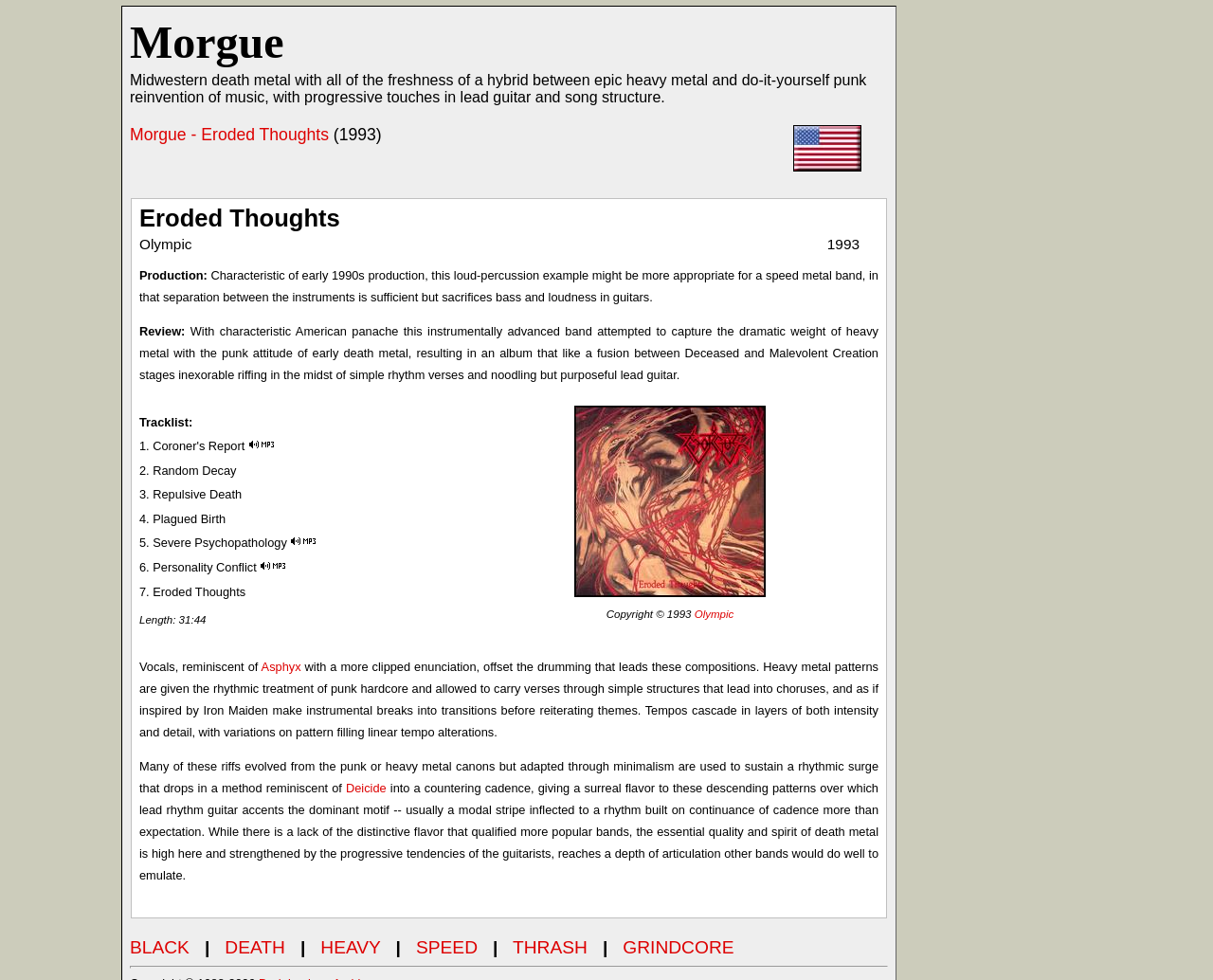Can you determine the bounding box coordinates of the area that needs to be clicked to fulfill the following instruction: "Explore the genre of death metal"?

[0.185, 0.956, 0.235, 0.977]